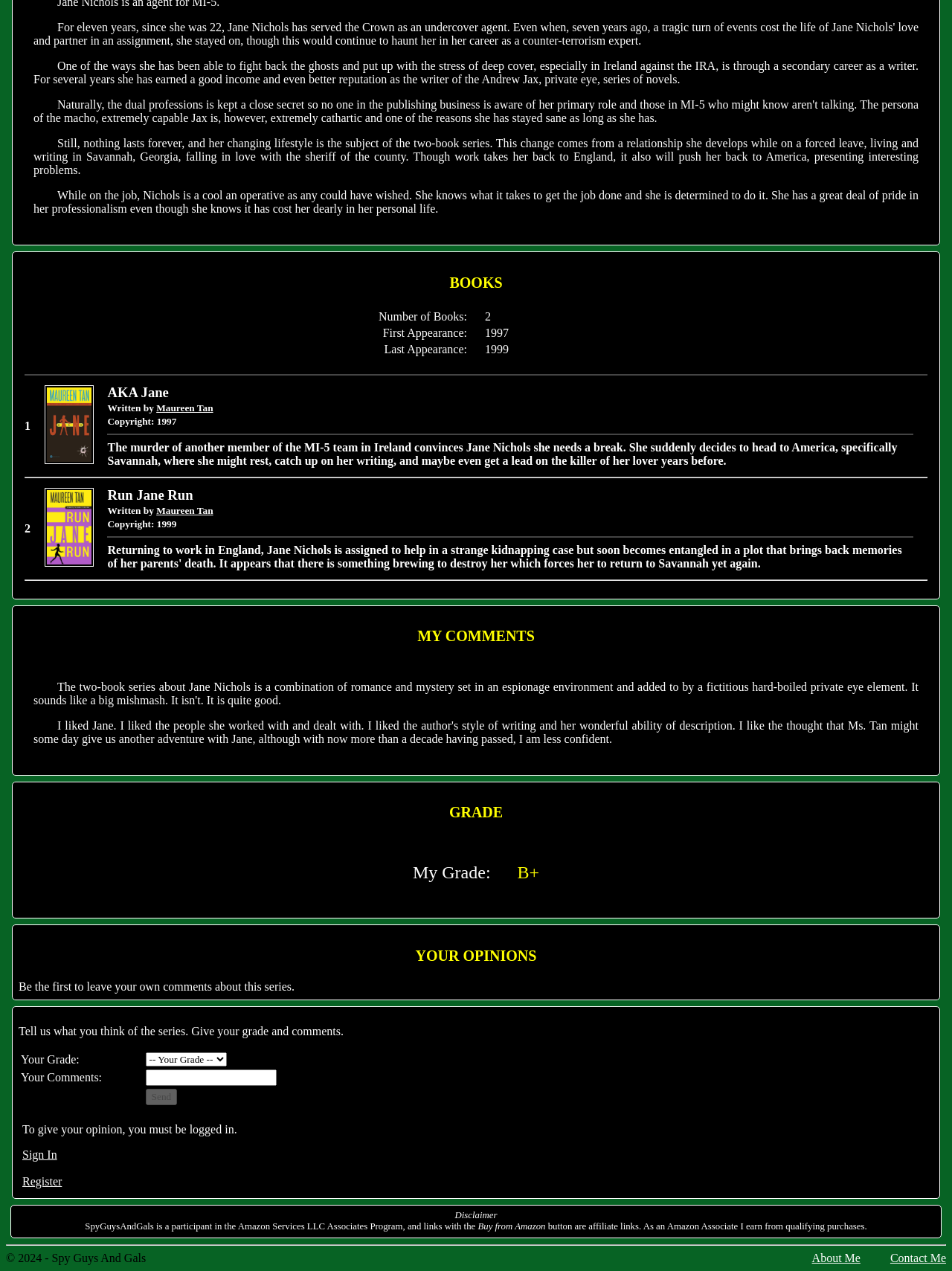Please predict the bounding box coordinates (top-left x, top-left y, bottom-right x, bottom-right y) for the UI element in the screenshot that fits the description: Honu (Turtle)

None